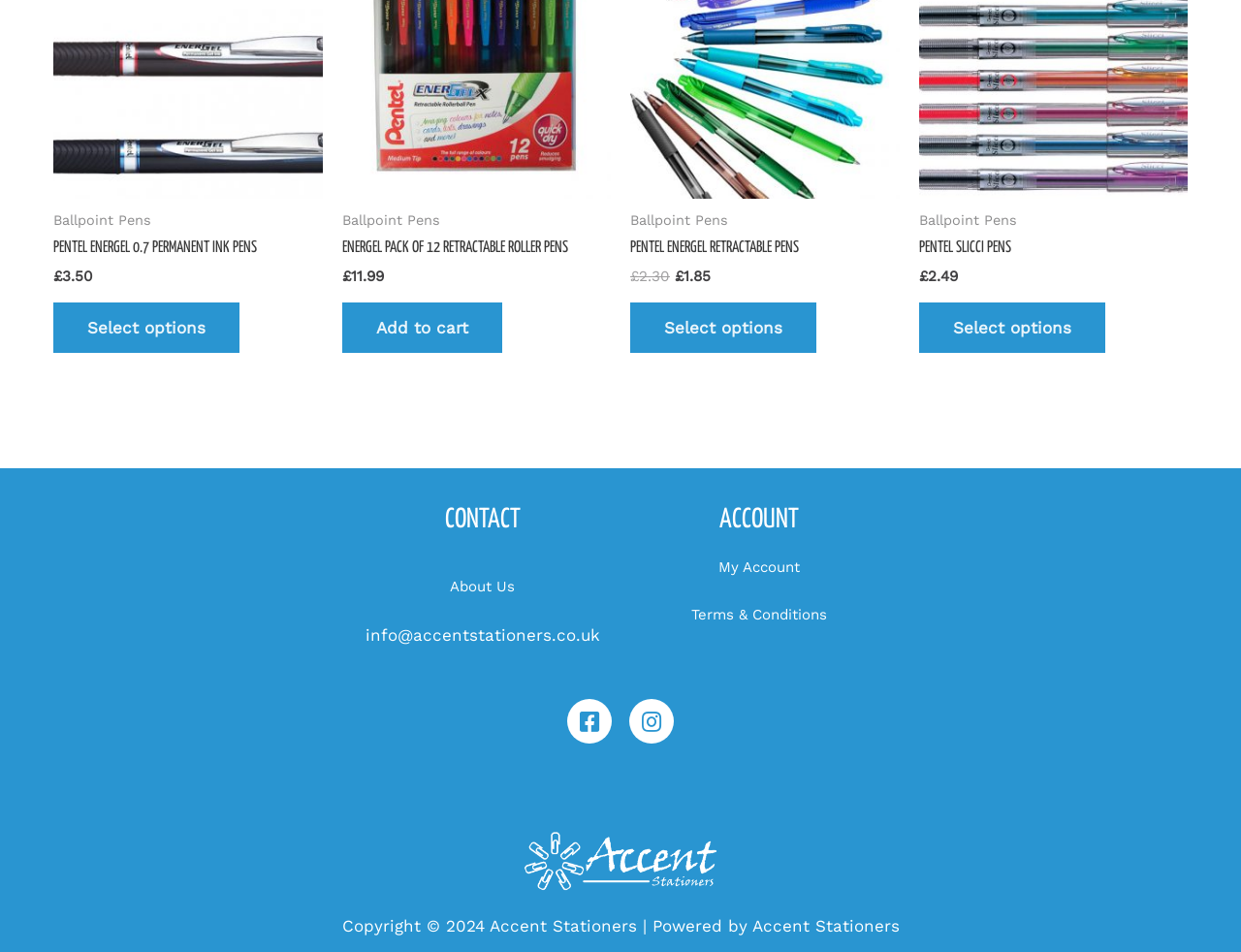Bounding box coordinates should be in the format (top-left x, top-left y, bottom-right x, bottom-right y) and all values should be floating point numbers between 0 and 1. Determine the bounding box coordinate for the UI element described as: About Us

[0.344, 0.597, 0.434, 0.636]